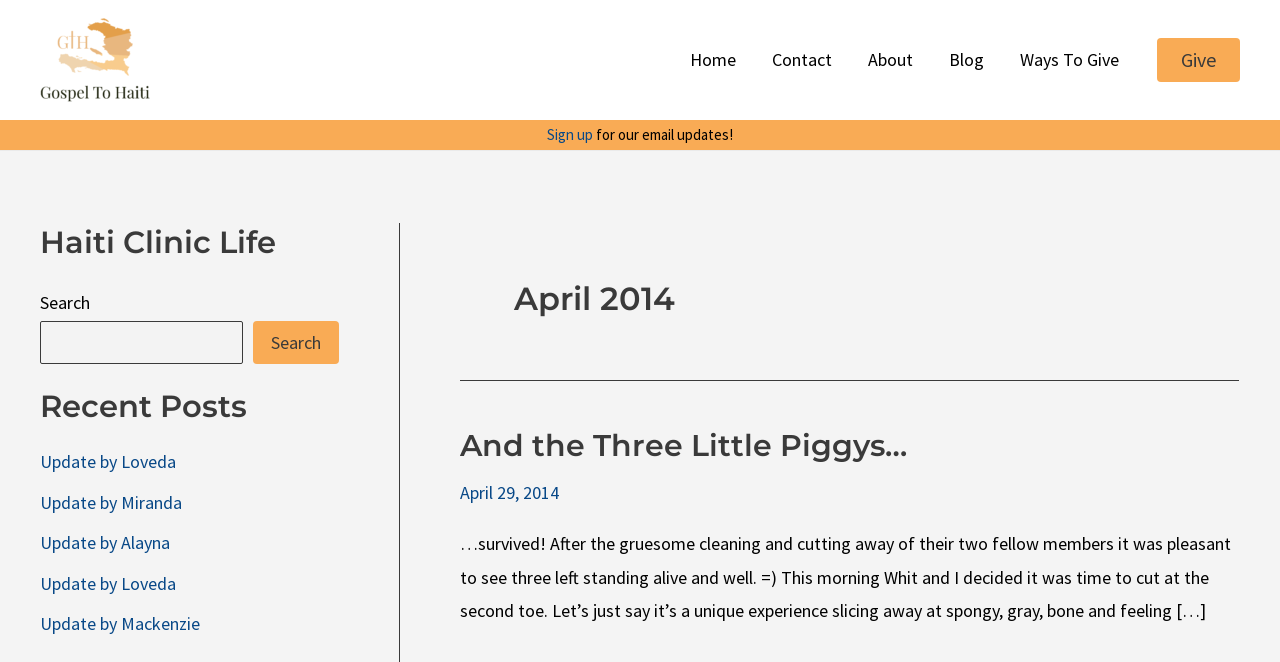Create an in-depth description of the webpage, covering main sections.

The webpage is about Gospel to Haiti, with a focus on a specific month, April 2014. At the top left, there is a logo image and a link with the same name, "Gospel to Haiti". 

On the top right, there is a navigation menu with five links: "Home", "Contact", "About", "Blog", and "Ways To Give". Next to it, there is a "Give" link. 

Below the navigation menu, there is a section with a heading "Haiti Clinic Life". 

Further down, there is a search box with a "Search" button. 

The main content of the webpage is divided into two sections. On the left, there are five links to recent posts, each with a title starting with "Update by". On the right, there is a section with a heading "April 2014" and a subheading "And the Three Little Piggys…". Below the subheading, there is a link with the same title, followed by a date "April 29, 2014" and a paragraph of text describing a personal experience.